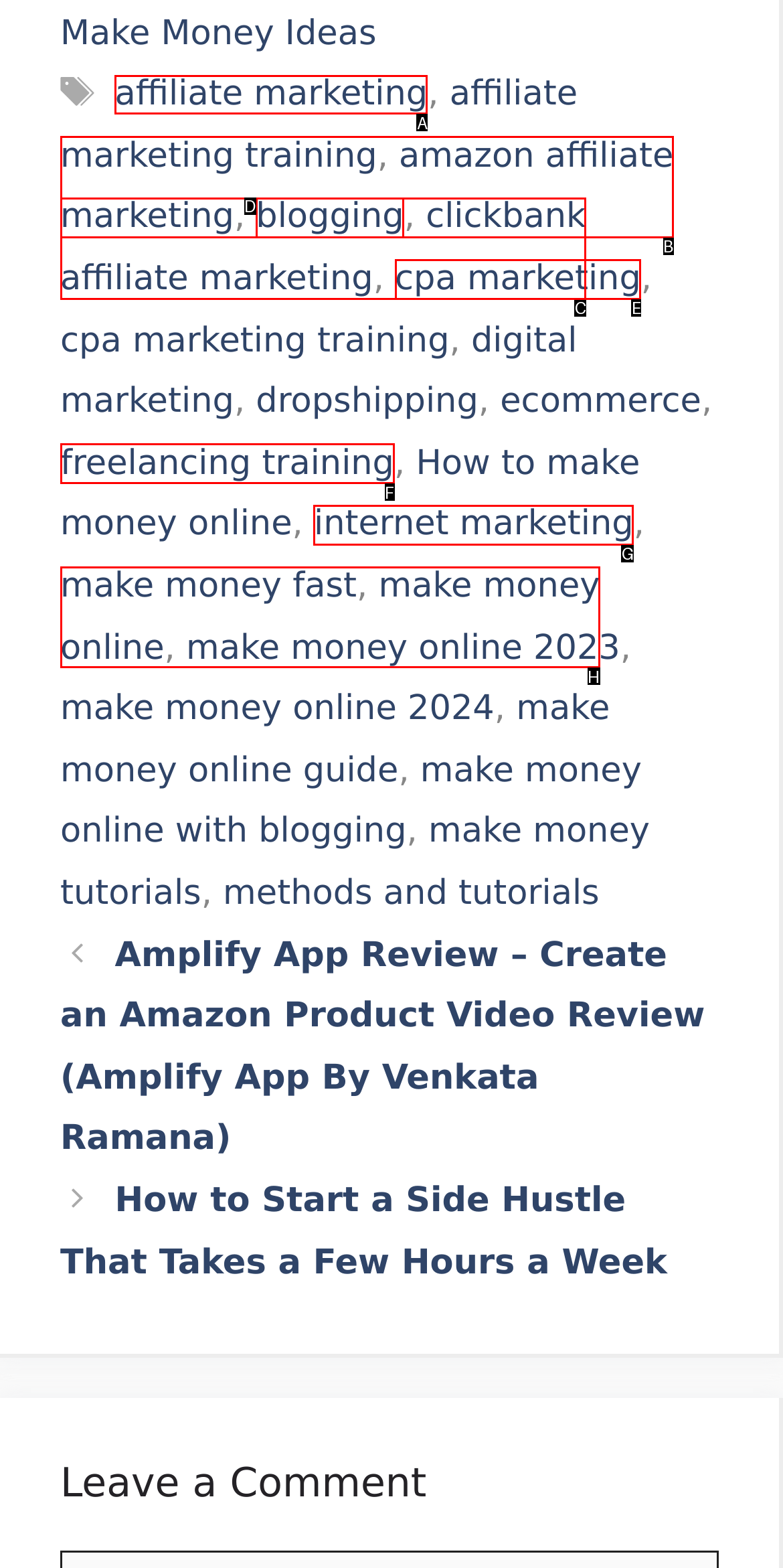Which UI element's letter should be clicked to achieve the task: Explore 'affiliate marketing'
Provide the letter of the correct choice directly.

A